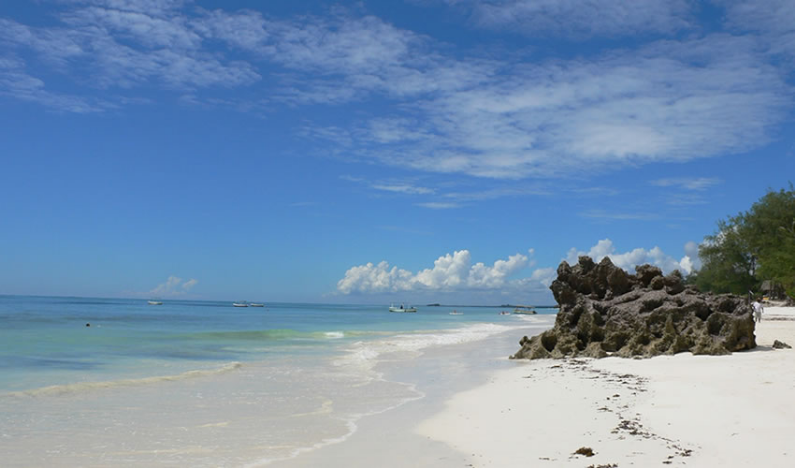What is the color of the sky in the image?
Provide a fully detailed and comprehensive answer to the question.

The caption describes the sky as a 'brilliant blue with fluffy white clouds scattered', indicating that the color of the sky in the image is brilliant blue.